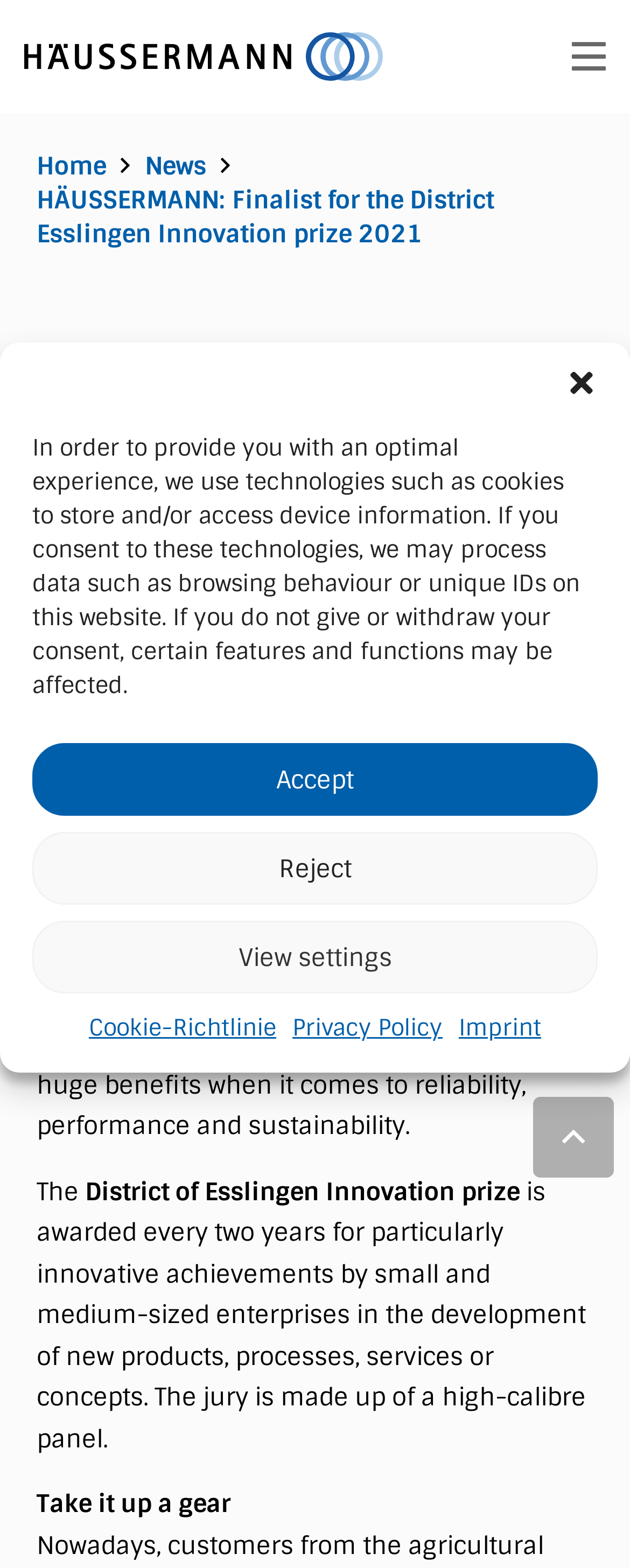Show the bounding box coordinates for the HTML element as described: "aria-label="Open Menu"".

None